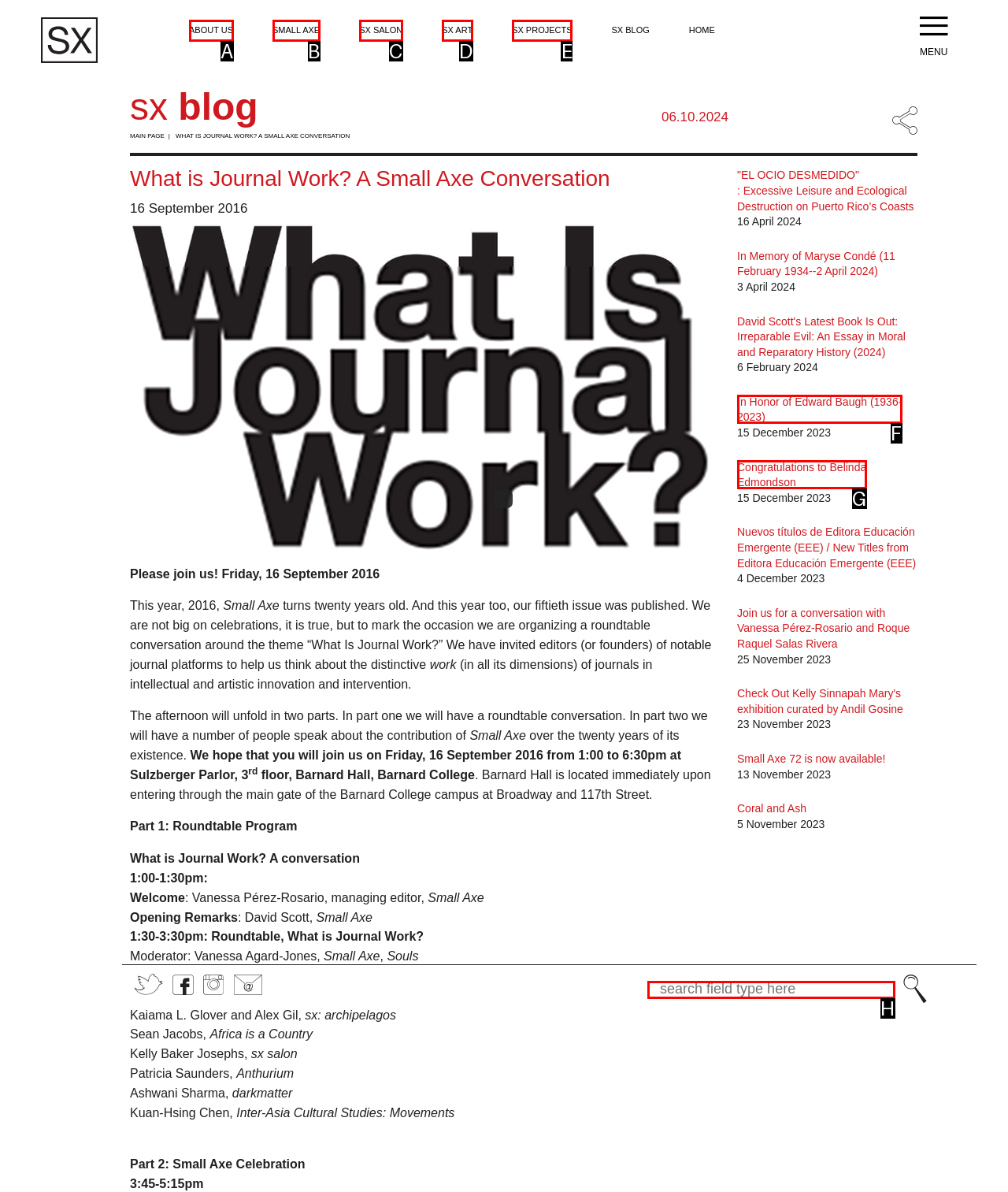Choose the letter that best represents the description: SX Salon. Answer with the letter of the selected choice directly.

C